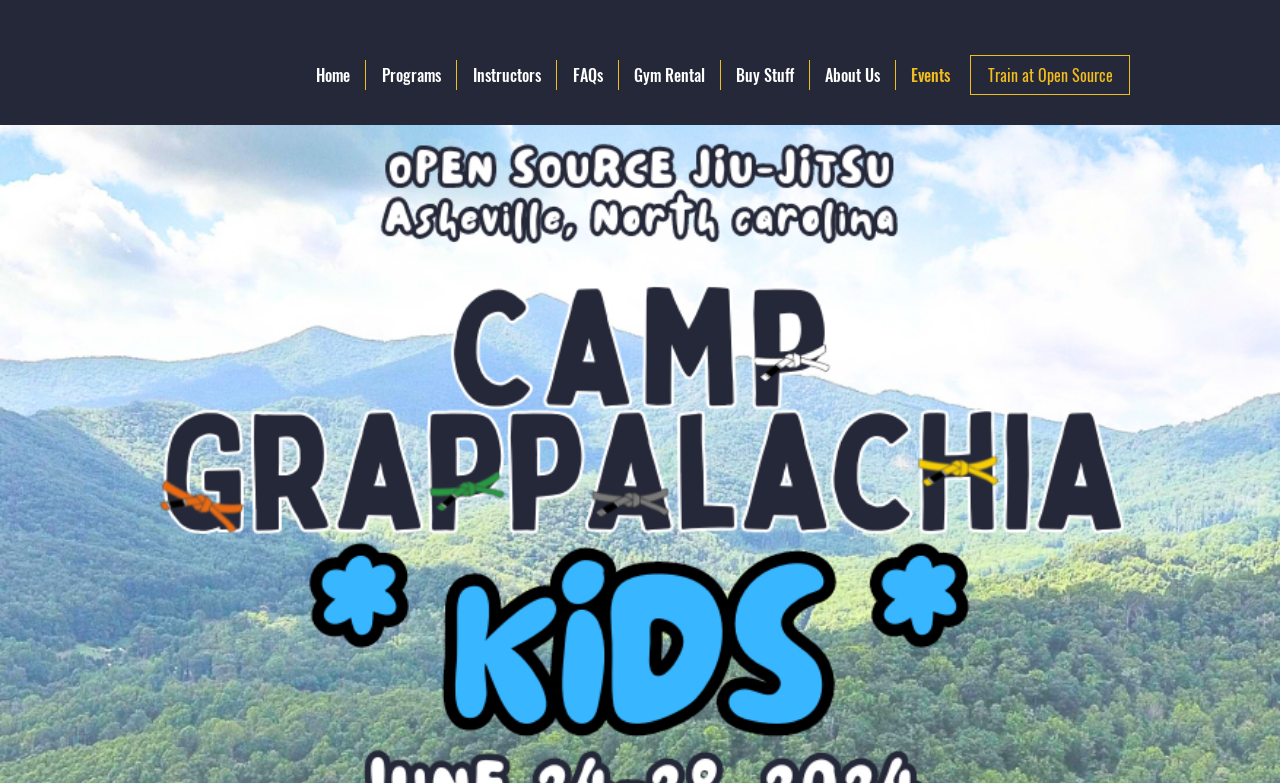Give the bounding box coordinates for this UI element: "Train at Open Source". The coordinates should be four float numbers between 0 and 1, arranged as [left, top, right, bottom].

[0.758, 0.07, 0.883, 0.121]